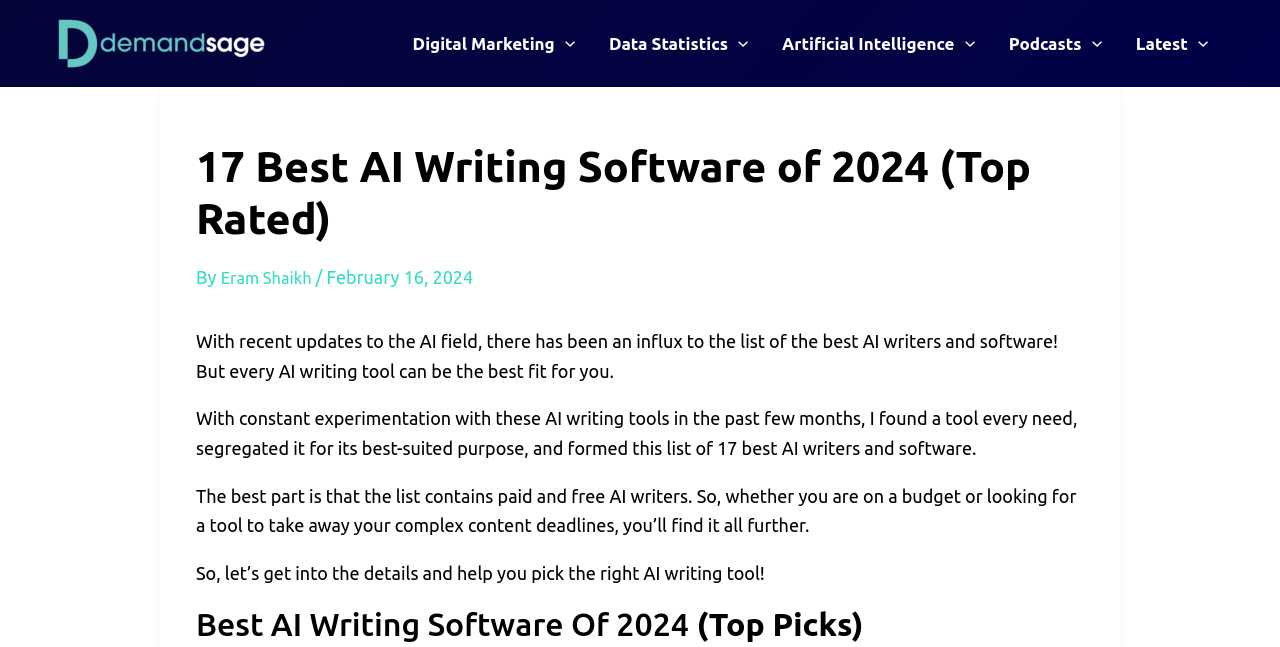Locate the bounding box coordinates of the clickable region necessary to complete the following instruction: "Expand Artificial Intelligence Menu Toggle". Provide the coordinates in the format of four float numbers between 0 and 1, i.e., [left, top, right, bottom].

[0.598, 0.029, 0.775, 0.106]